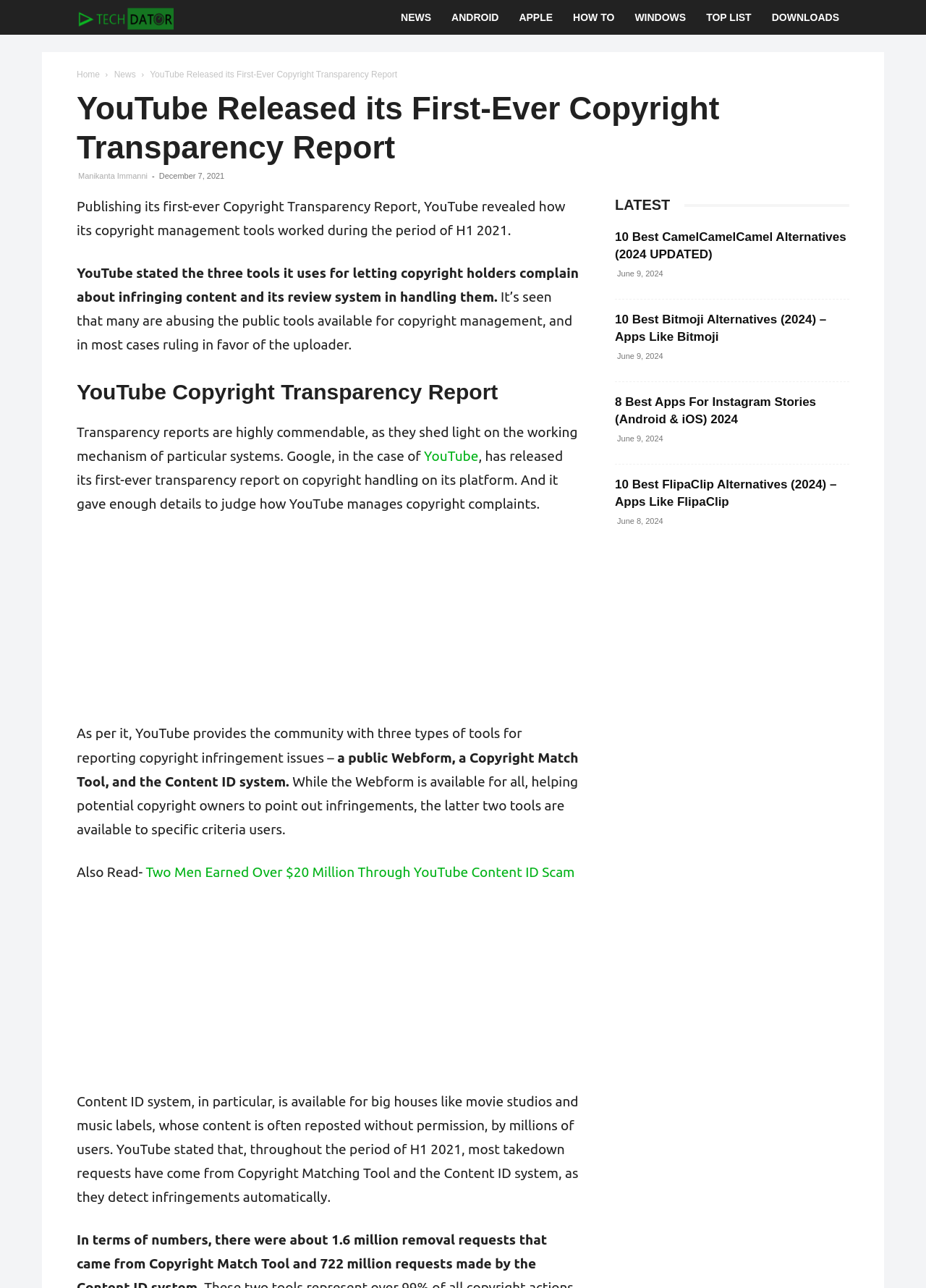What is the name of the author of the article?
Give a detailed response to the question by analyzing the screenshot.

The name of the author of the article can be found in the link 'Manikanta Immanni' which is located below the heading 'YouTube Released its First-Ever Copyright Transparency Report'.